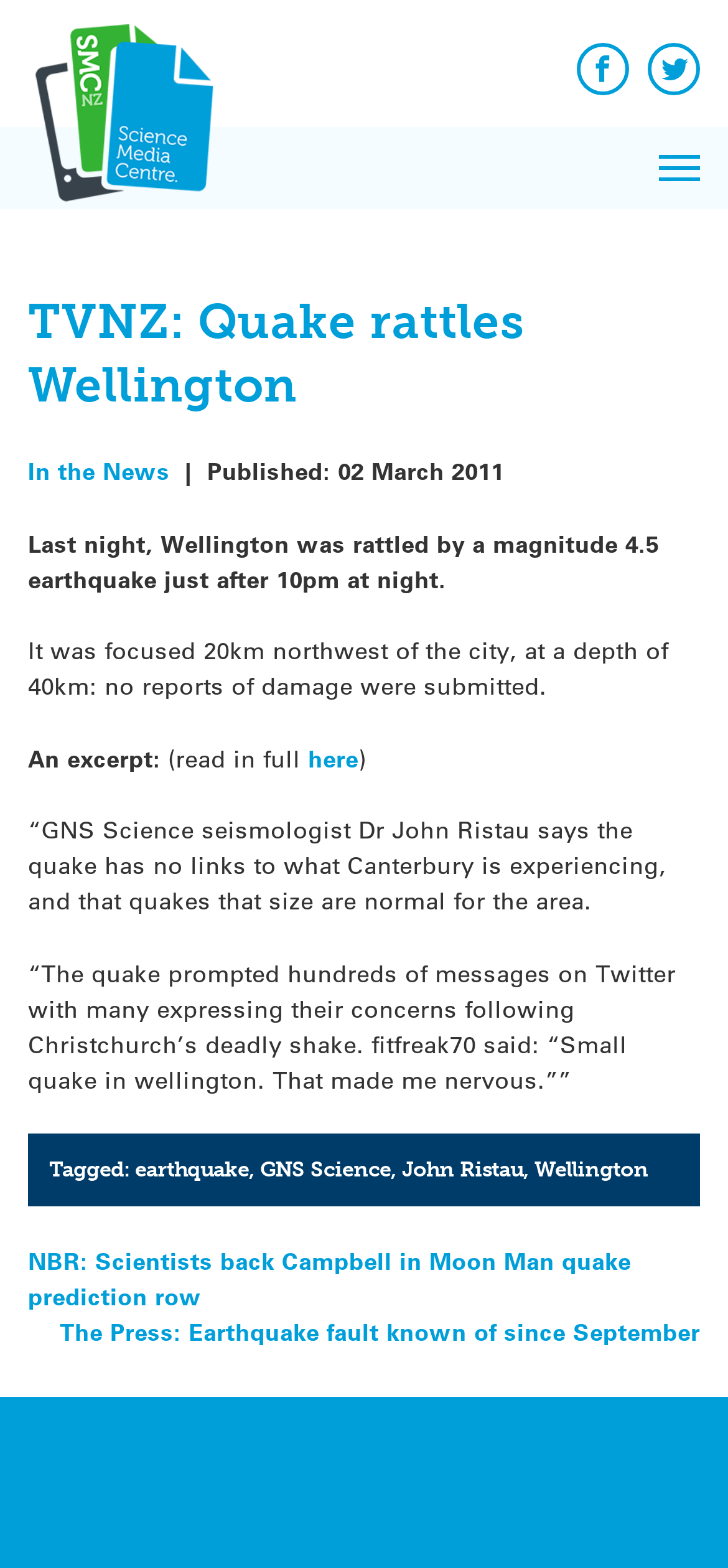Provide the bounding box coordinates, formatted as (top-left x, top-left y, bottom-right x, bottom-right y), with all values being floating point numbers between 0 and 1. Identify the bounding box of the UI element that matches the description: parent_node: Expert Reactions name="cat[]" value="4"

[0.895, 0.019, 0.928, 0.035]